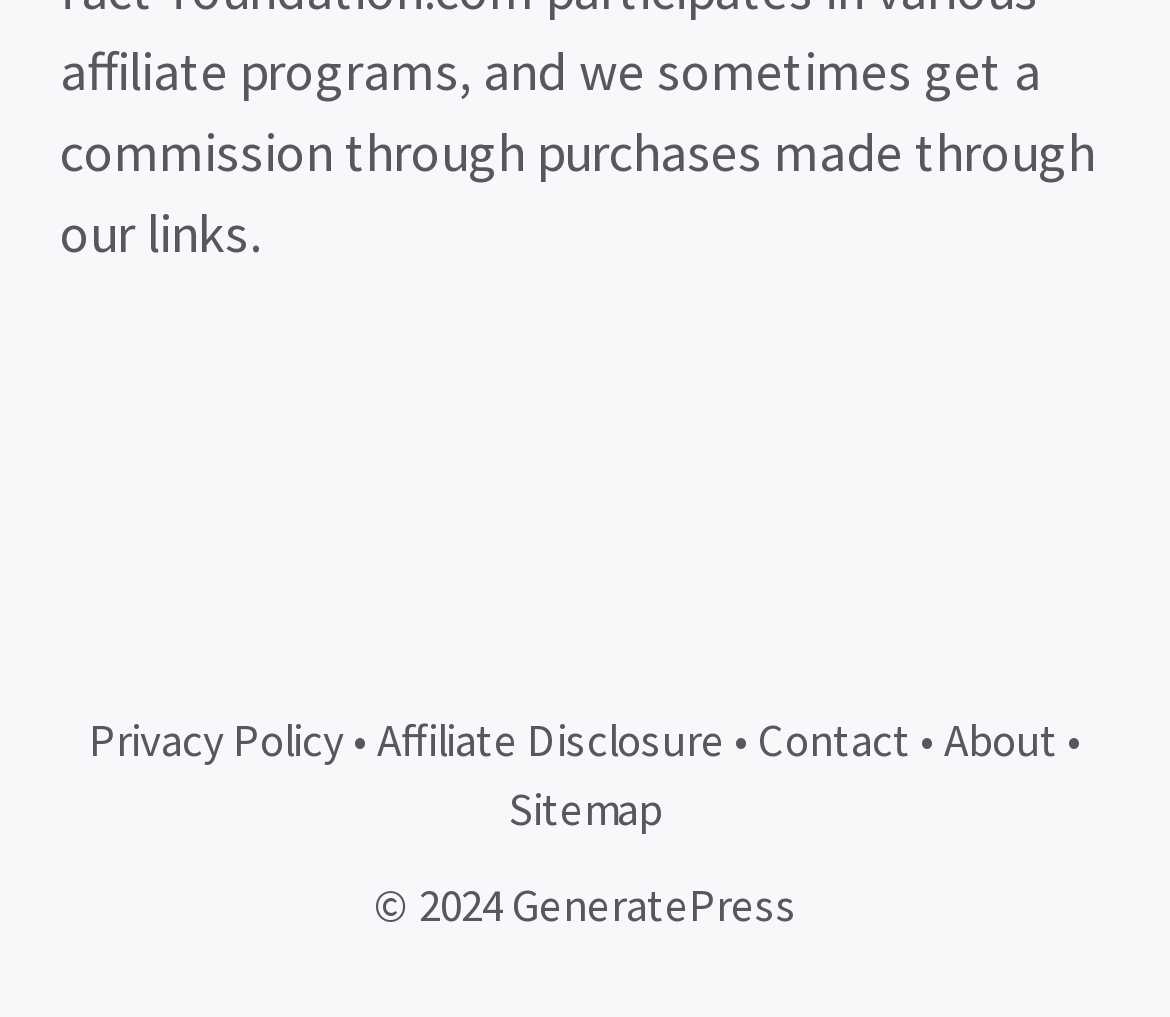Extract the bounding box coordinates for the described element: "Privacy Policy". The coordinates should be represented as four float numbers between 0 and 1: [left, top, right, bottom].

[0.076, 0.7, 0.294, 0.756]